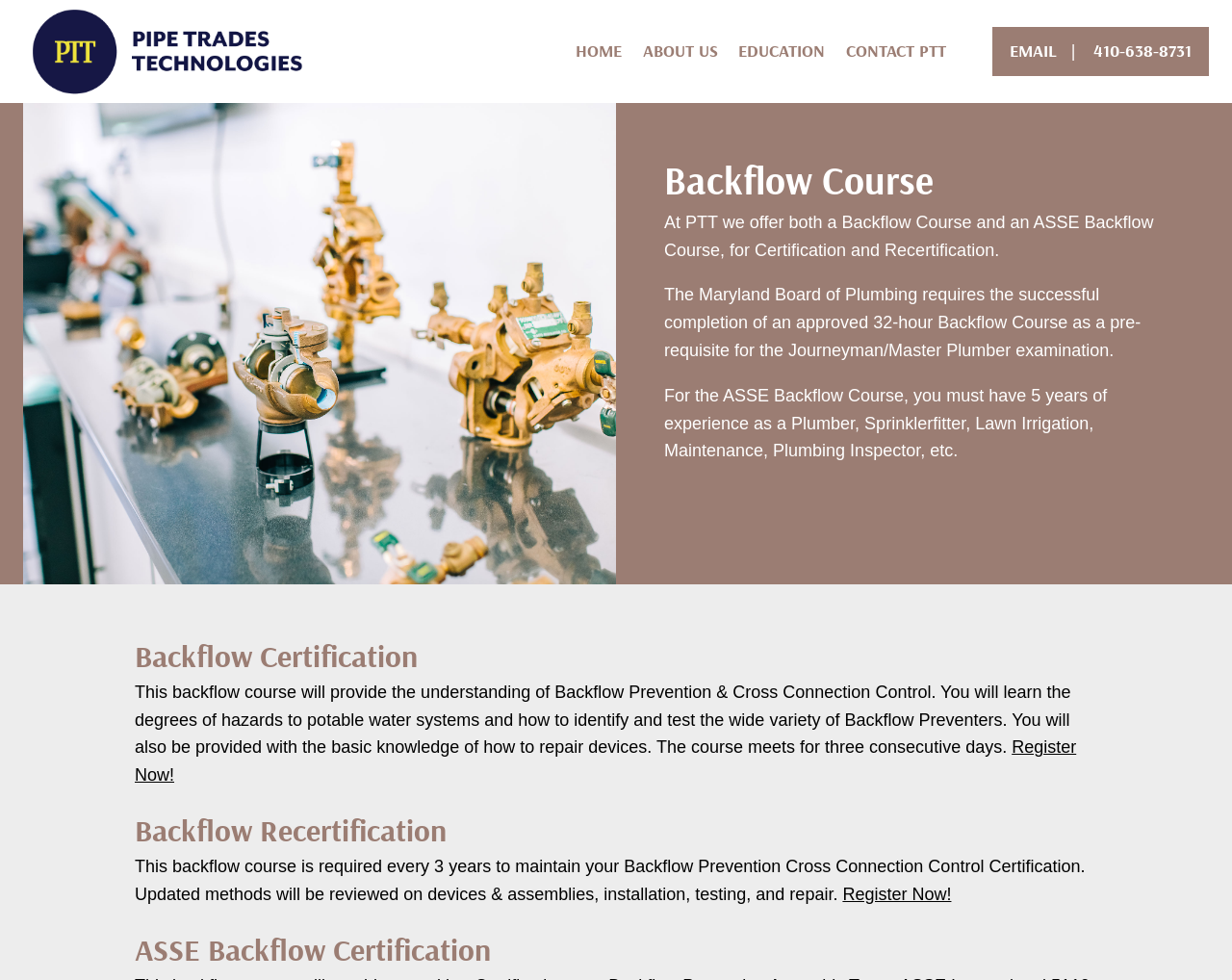What is required for the ASSE Backflow Course?
Provide a detailed answer to the question using information from the image.

The requirement for the ASSE Backflow Course is mentioned in the second paragraph, which states that you must have 5 years of experience as a Plumber, Sprinklerfitter, Lawn Irrigation, Maintenance, Plumbing Inspector, etc.